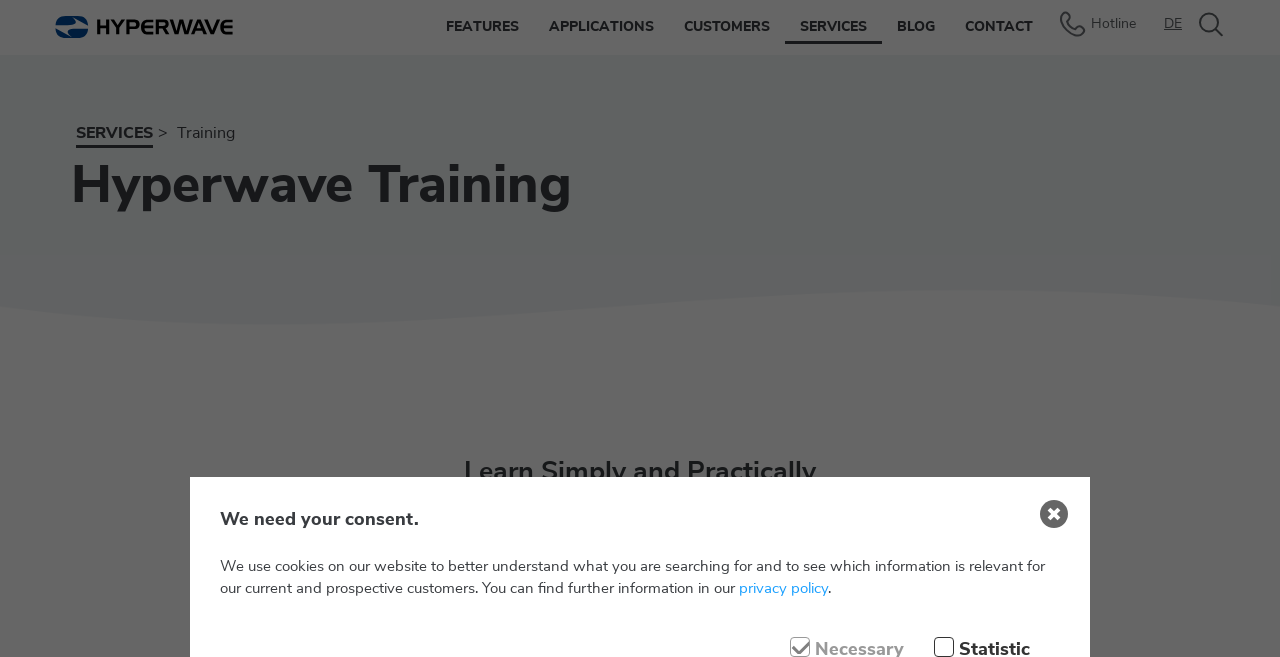Provide a one-word or brief phrase answer to the question:
How many links are under the SERVICES category?

3